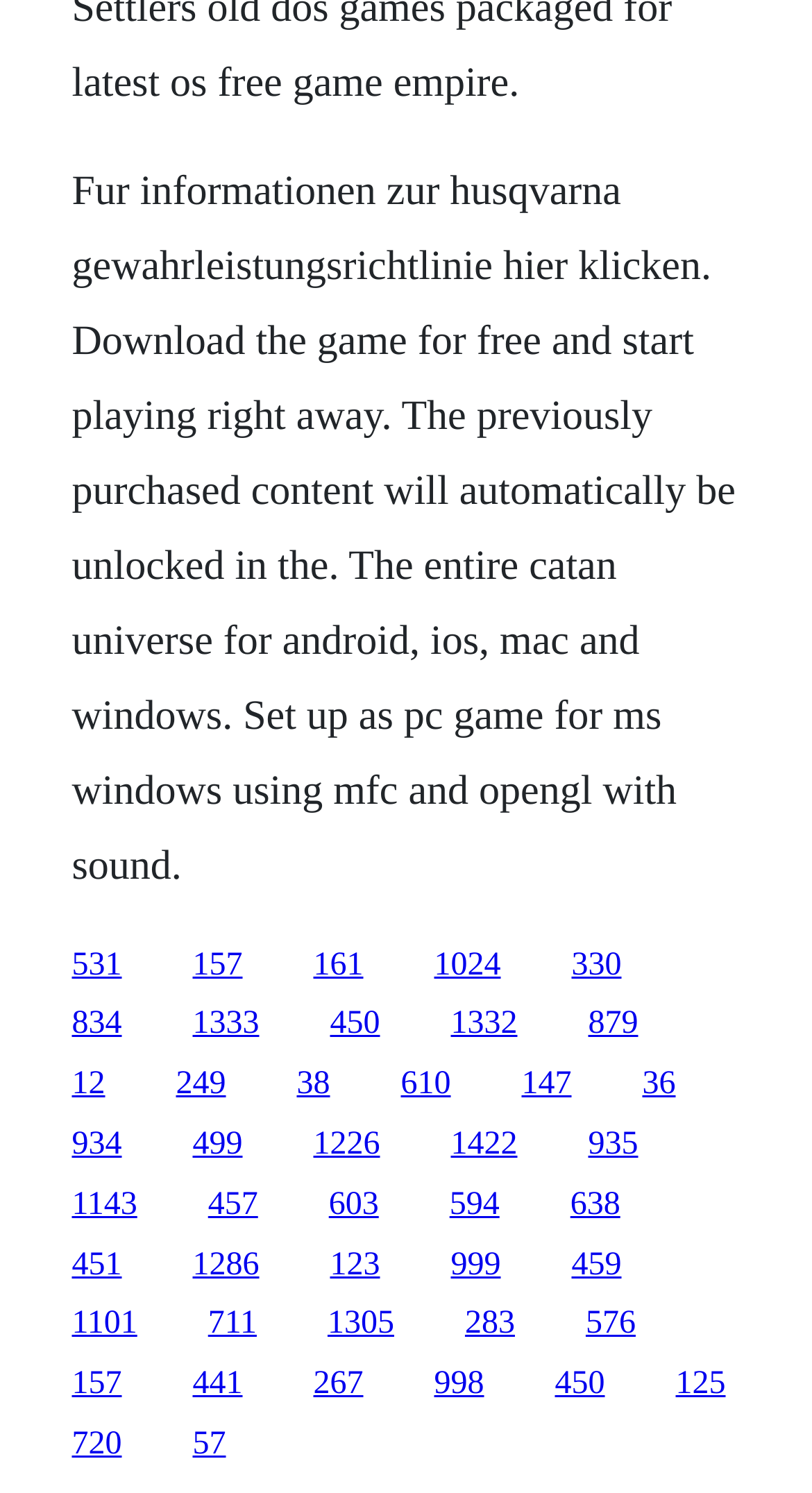What is the vertical position of the link with text '531'?
Refer to the image and give a detailed answer to the query.

I compared the y1 and y2 coordinates of the link with text '531' to determine its vertical position. Since its y1 coordinate is 0.634, which is above the middle of the webpage, I concluded that it is above the middle.